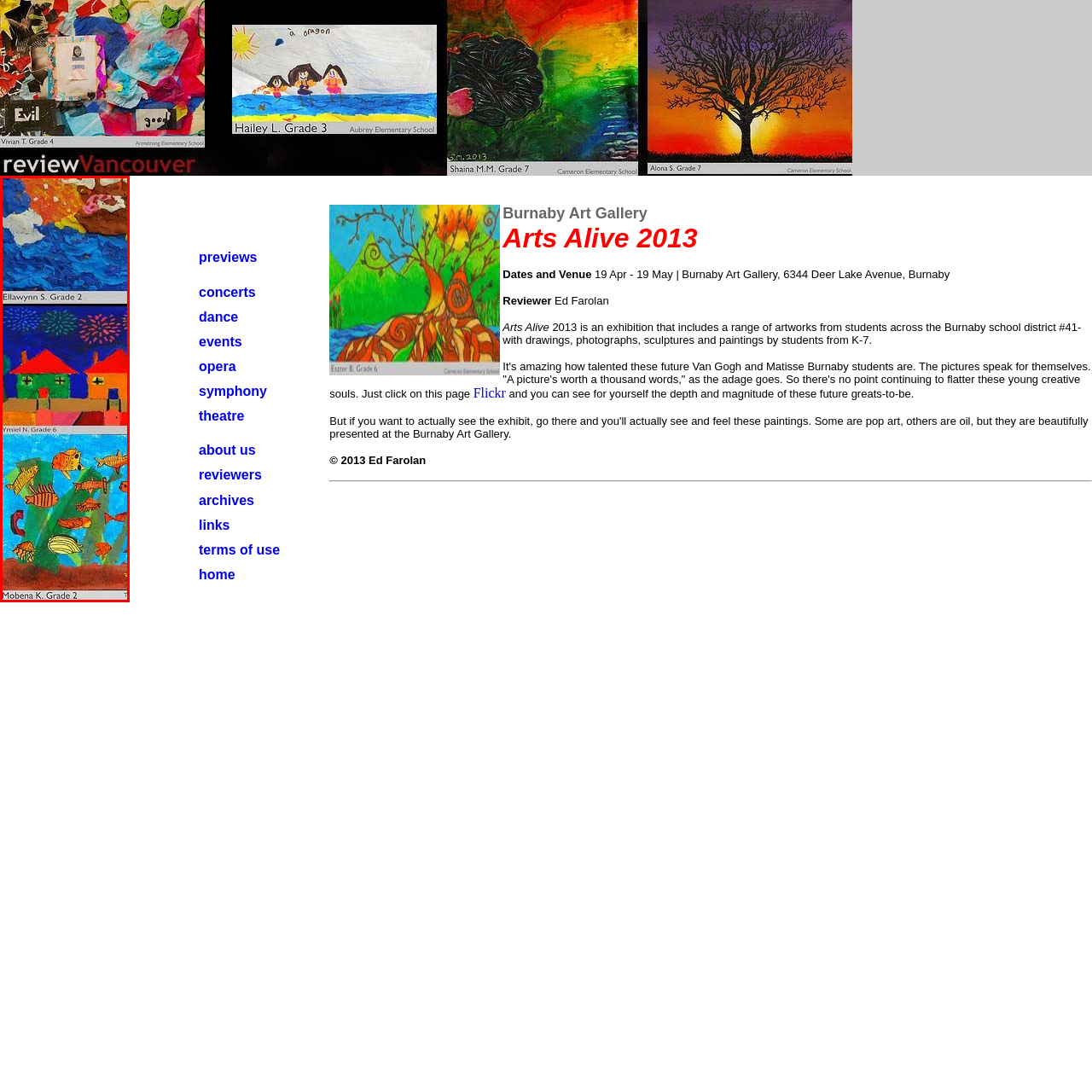Create an extensive caption describing the content of the image outlined in red.

The image showcases vibrant, student-created artwork displayed as part of the Arts Alive 2013 exhibition at the Burnaby Art Gallery. 

1. **Top Piece**: Created by Ellawynn S. from Grade 2, this lively composition depicts a whimsical seascape with layered waves, a captivating sky, and playful colors, embodying the imaginative spirit of young artists.

2. **Middle Piece**: Designed by Ymel N. from Grade 6, this artwork features a pair of charming houses with colorful roofs set against a contrasting deep blue background. The use of bold shapes and bright colors reflects the artist's growing confidence and creative expression.

3. **Bottom Piece**: Created by Mobena K. from Grade 2, this piece presents a bustling underwater scene filled with vibrant fish swimming amidst a rich blue backdrop. The bright colors and dynamic forms showcase the artist's enthusiasm and joy in capturing aquatic life.

These artworks highlight the incredible talent and creativity of students from the Burnaby school district, demonstrating the expressive potential of young minds through visual art.